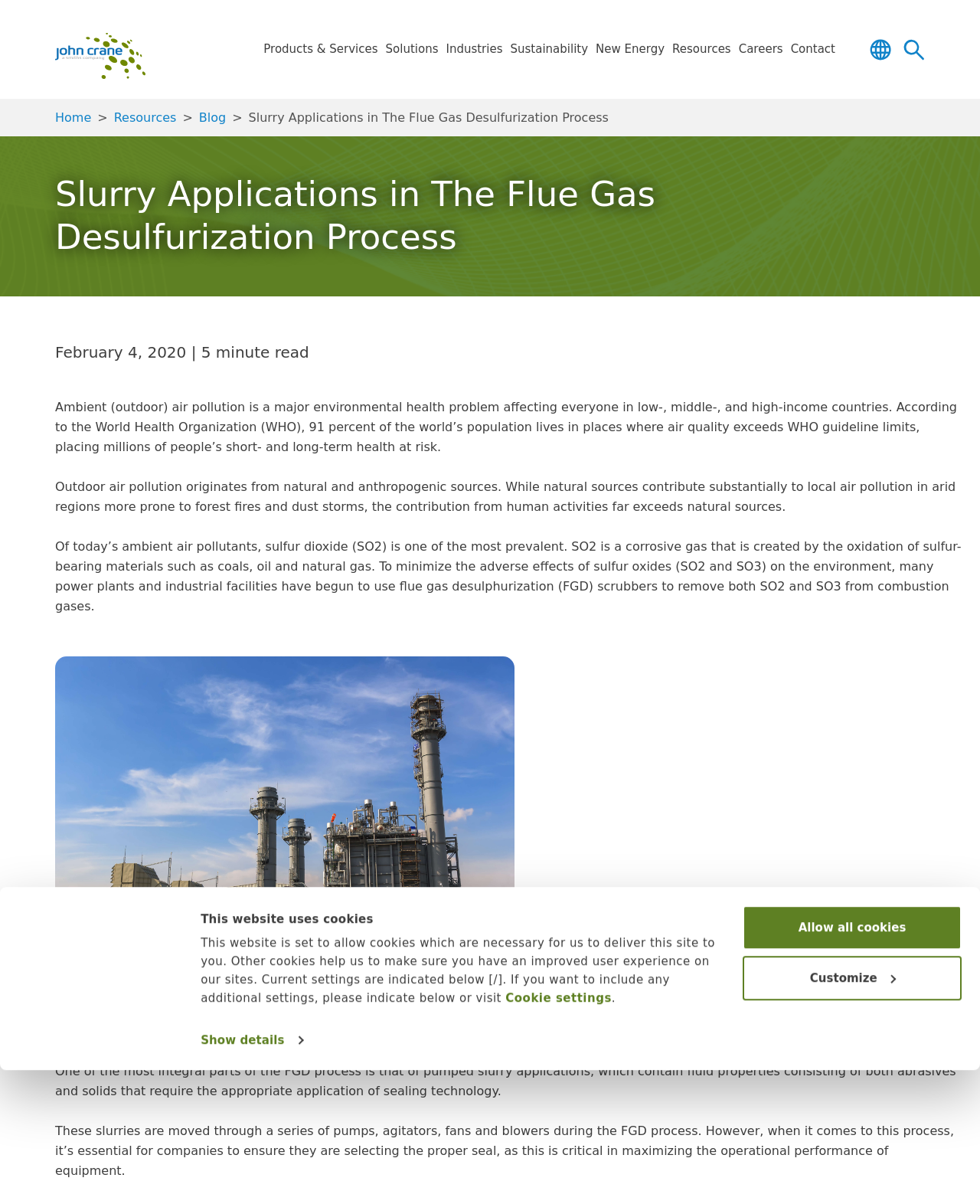Using the element description: "New Energy", determine the bounding box coordinates. The coordinates should be in the format [left, top, right, bottom], with values between 0 and 1.

[0.604, 0.036, 0.682, 0.082]